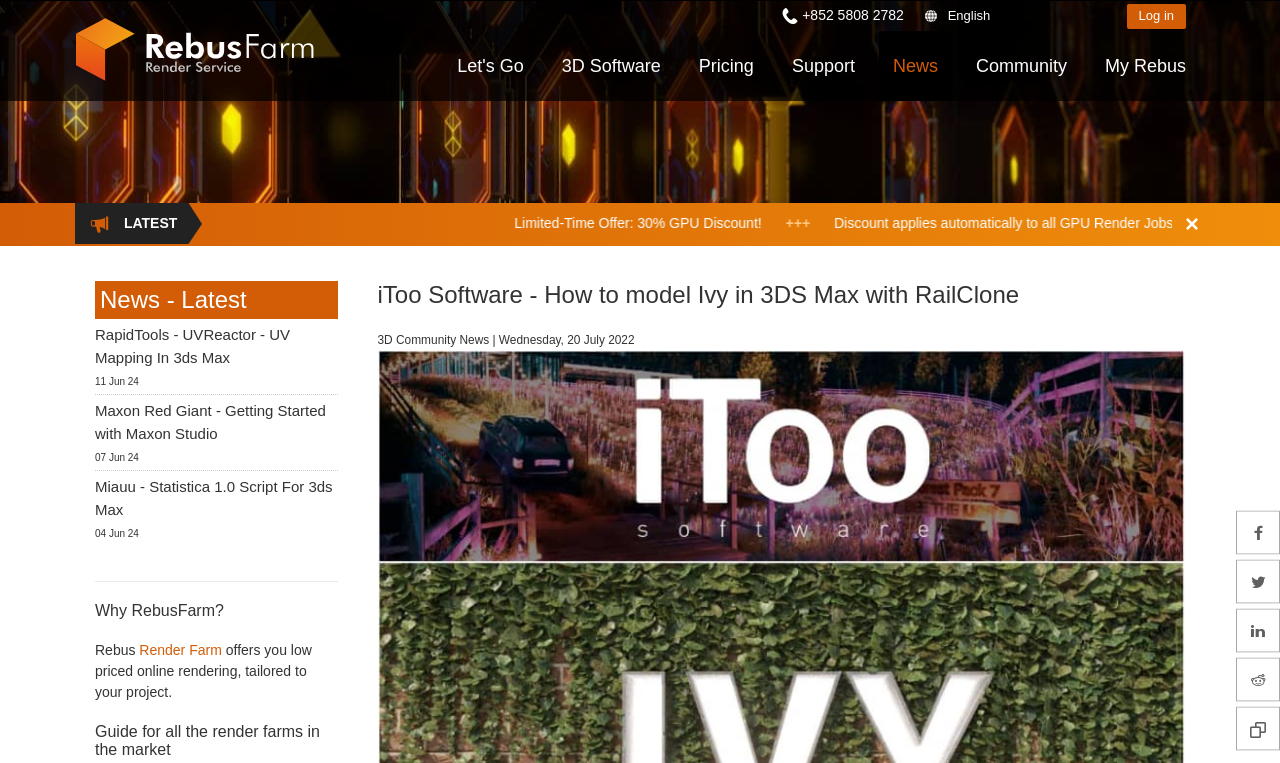Determine the bounding box coordinates for the region that must be clicked to execute the following instruction: "Learn about 'Why RebusFarm?'".

[0.074, 0.789, 0.264, 0.813]